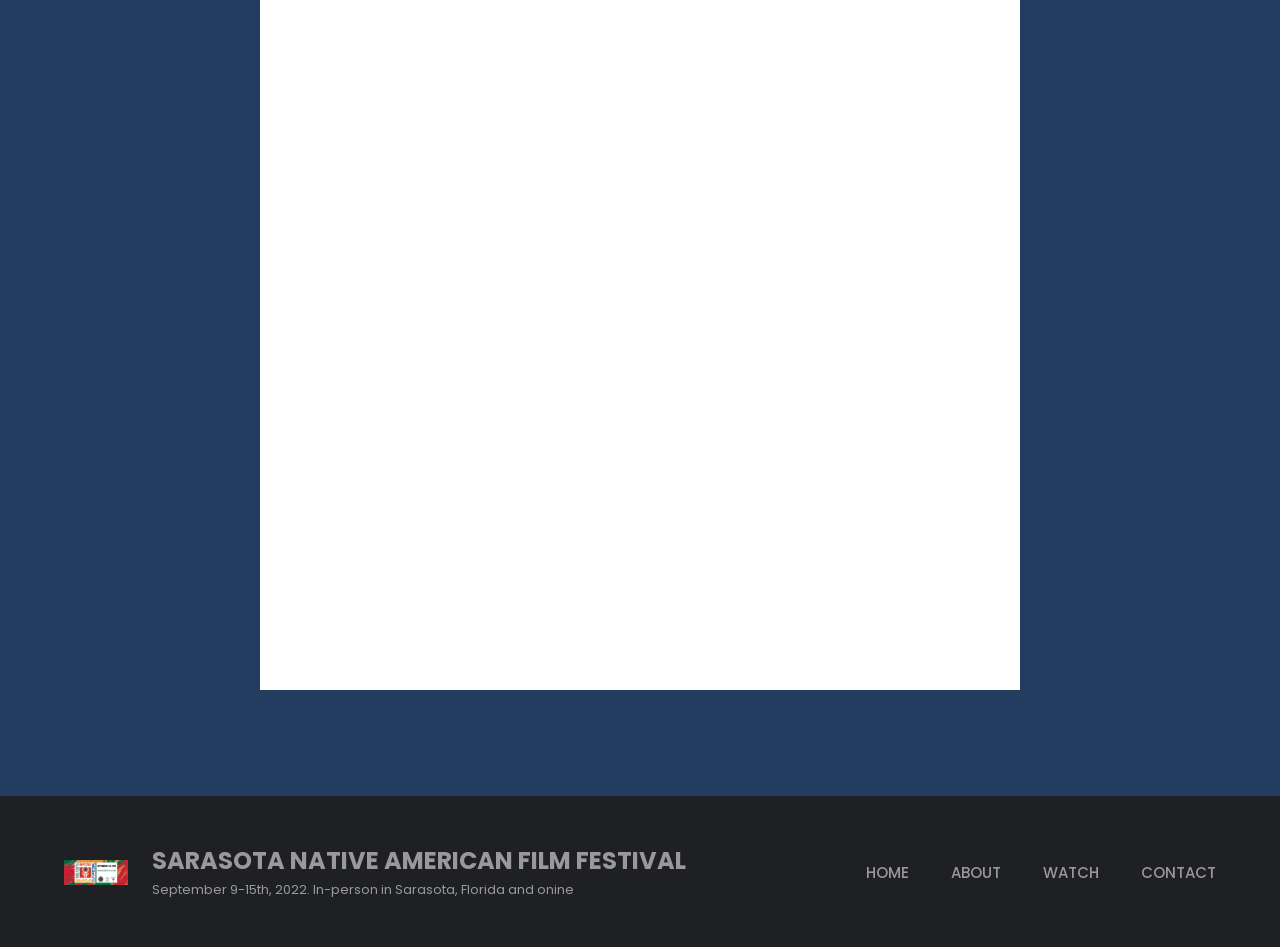What is the name of the film festival?
Using the image, answer in one word or phrase.

SARASOTA NATIVE AMERICAN FILM FESTIVAL